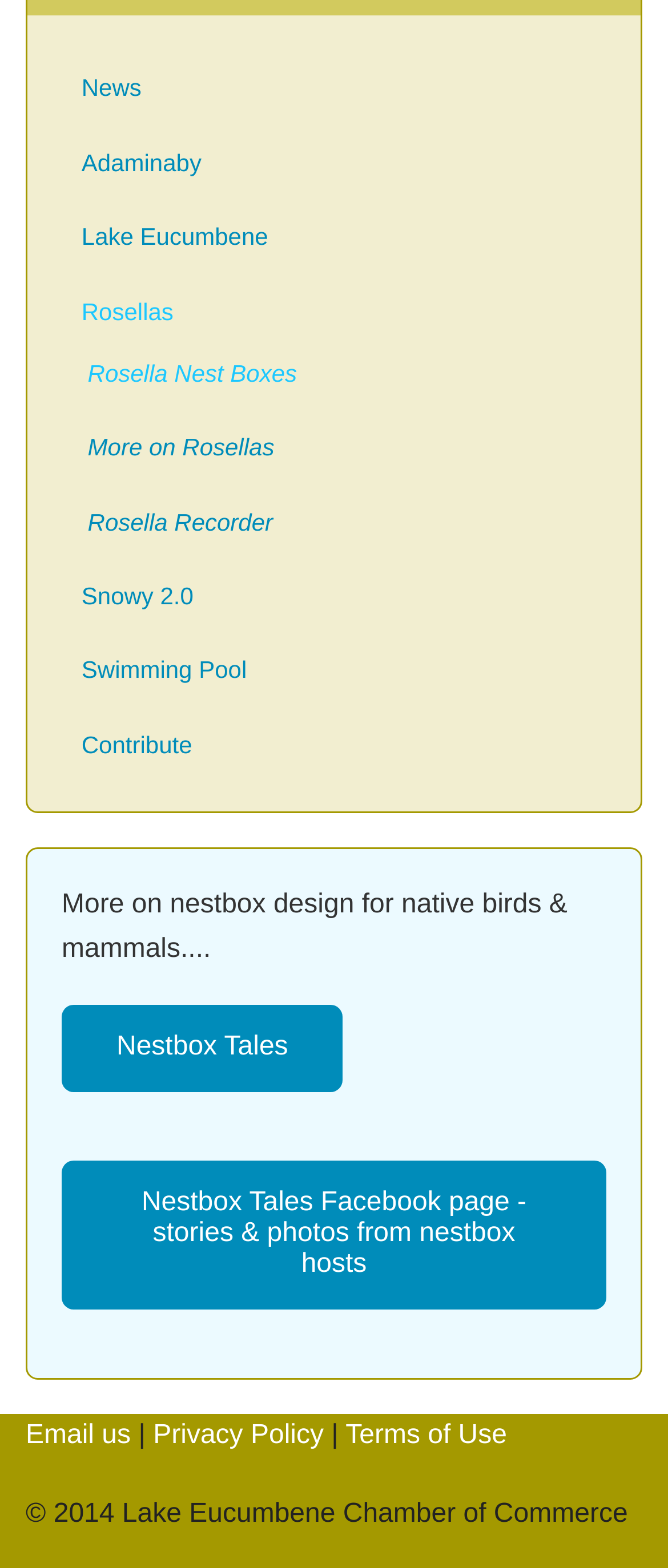Specify the bounding box coordinates of the element's region that should be clicked to achieve the following instruction: "View Privacy Policy". The bounding box coordinates consist of four float numbers between 0 and 1, in the format [left, top, right, bottom].

[0.229, 0.907, 0.485, 0.925]